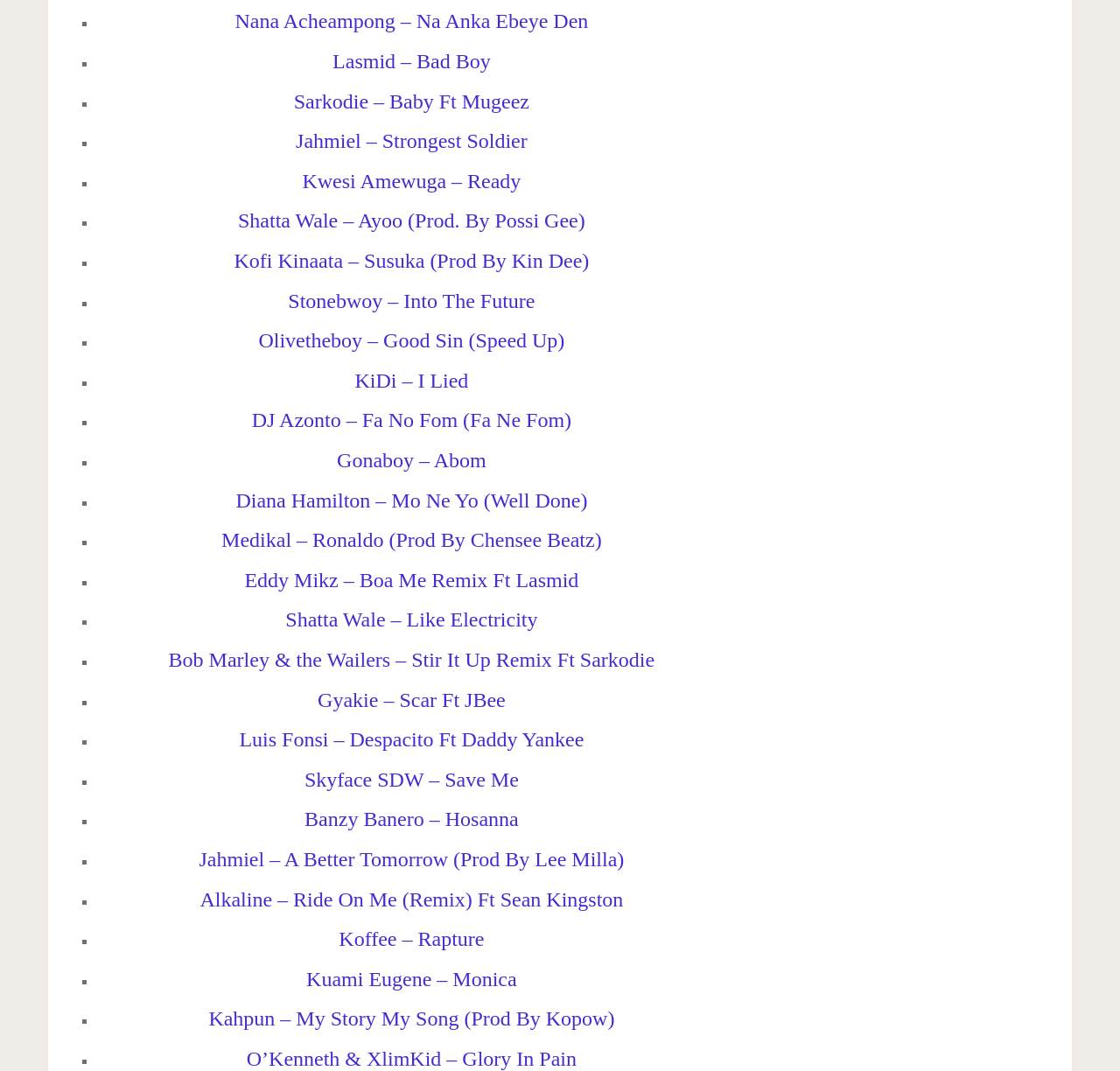Specify the bounding box coordinates of the element's region that should be clicked to achieve the following instruction: "Click on Kofi Kinaata – Susuka (Prod By Kin Dee)". The bounding box coordinates consist of four float numbers between 0 and 1, in the format [left, top, right, bottom].

[0.209, 0.233, 0.526, 0.254]